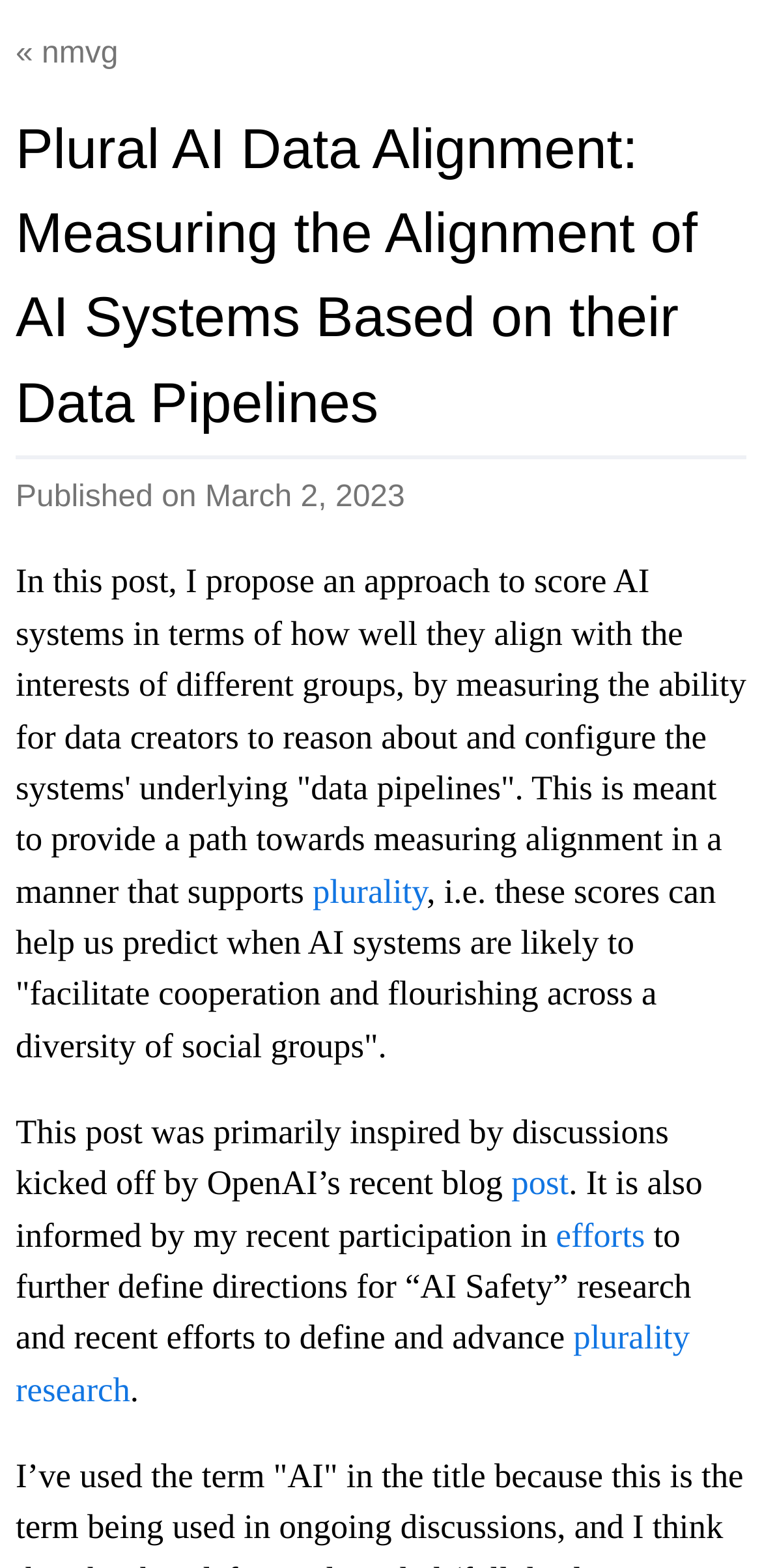Give a short answer using one word or phrase for the question:
What inspired the author to write this post?

OpenAI's recent blog post